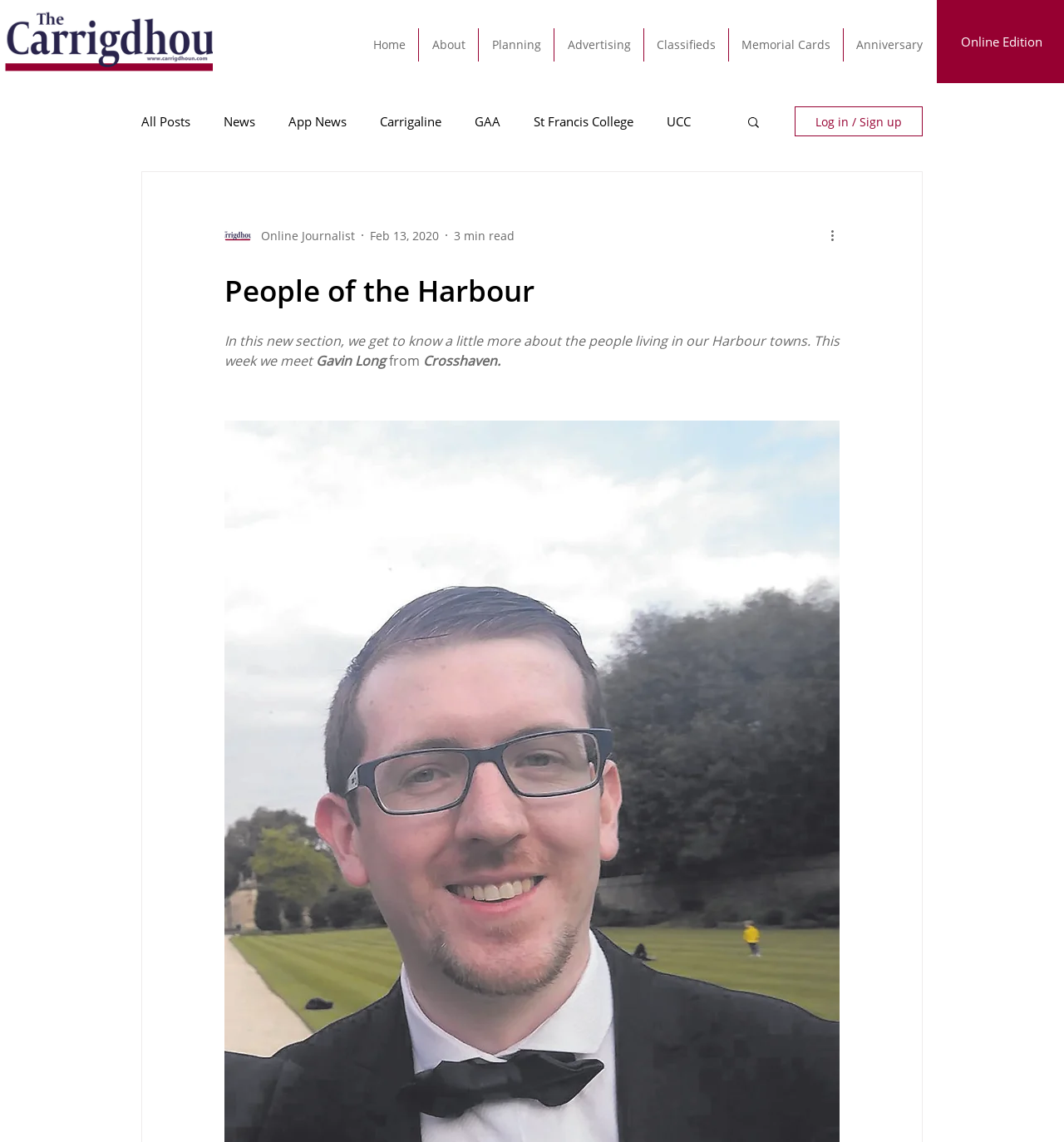Please determine the bounding box coordinates, formatted as (top-left x, top-left y, bottom-right x, bottom-right y), with all values as floating point numbers between 0 and 1. Identify the bounding box of the region described as: St Francis College

[0.502, 0.099, 0.595, 0.114]